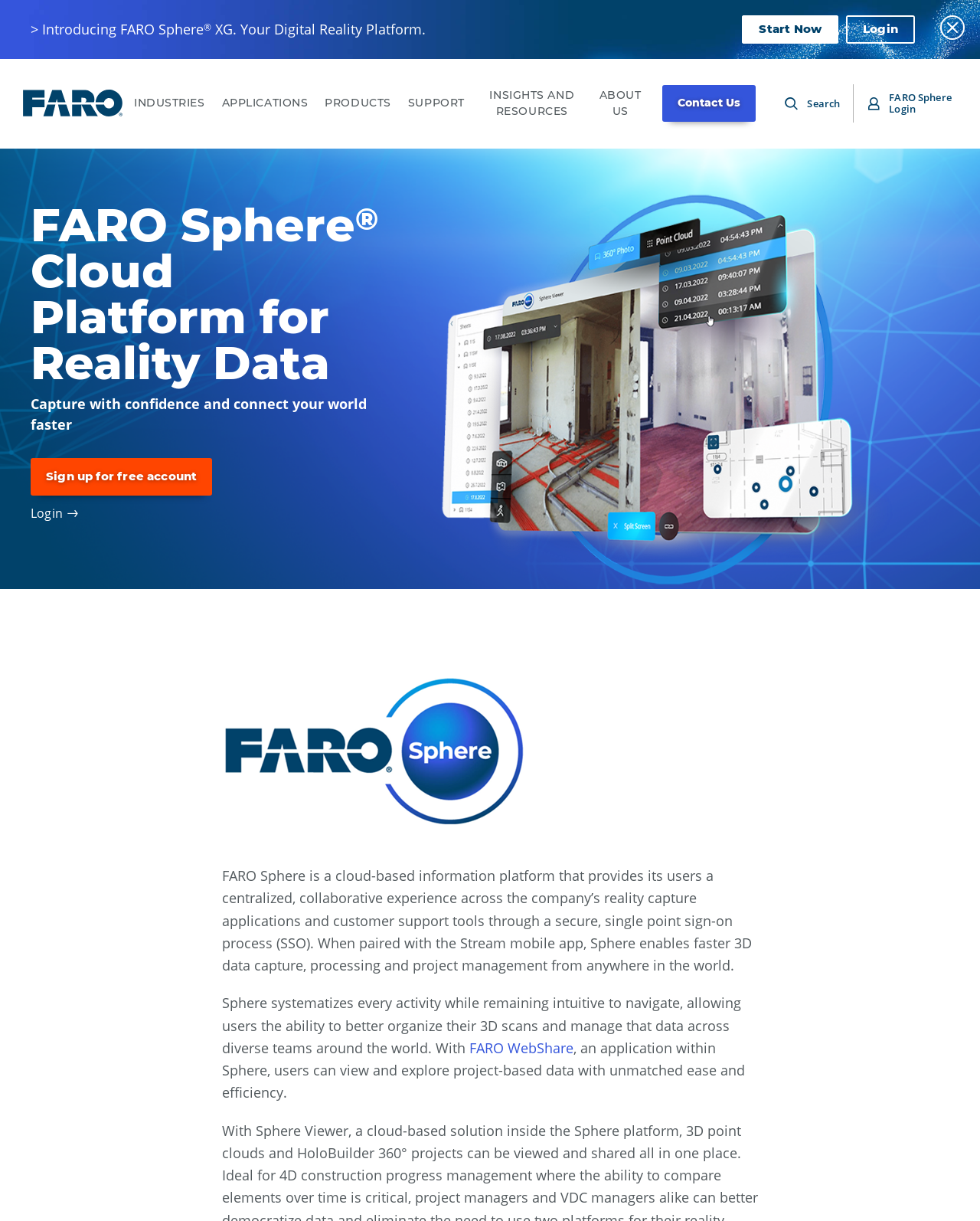Please give a concise answer to this question using a single word or phrase: 
What is the text of the button at the top-right corner of the webpage?

Start Now